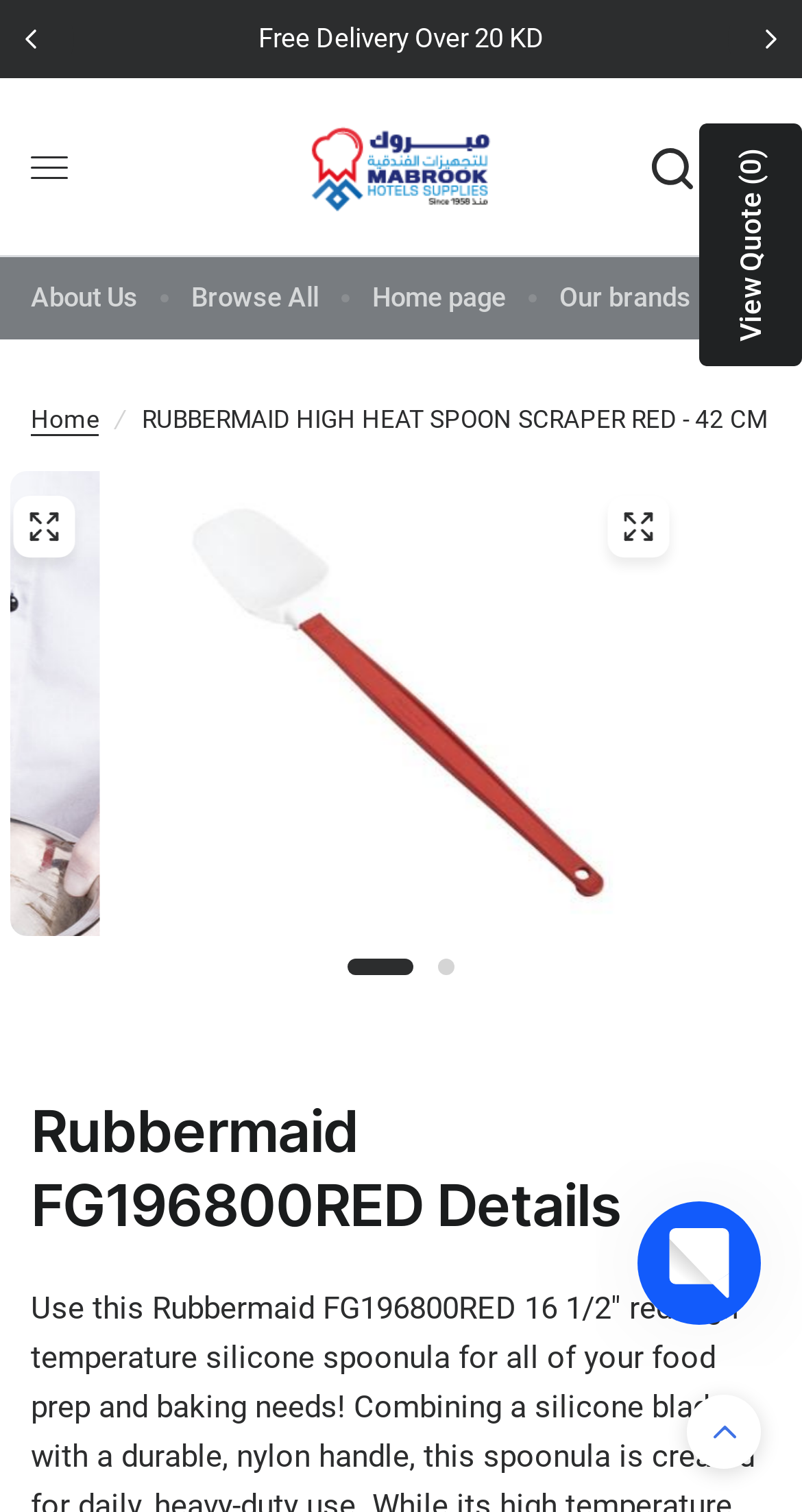Please answer the following question using a single word or phrase: 
What is the purpose of the button at the top right?

View Quote